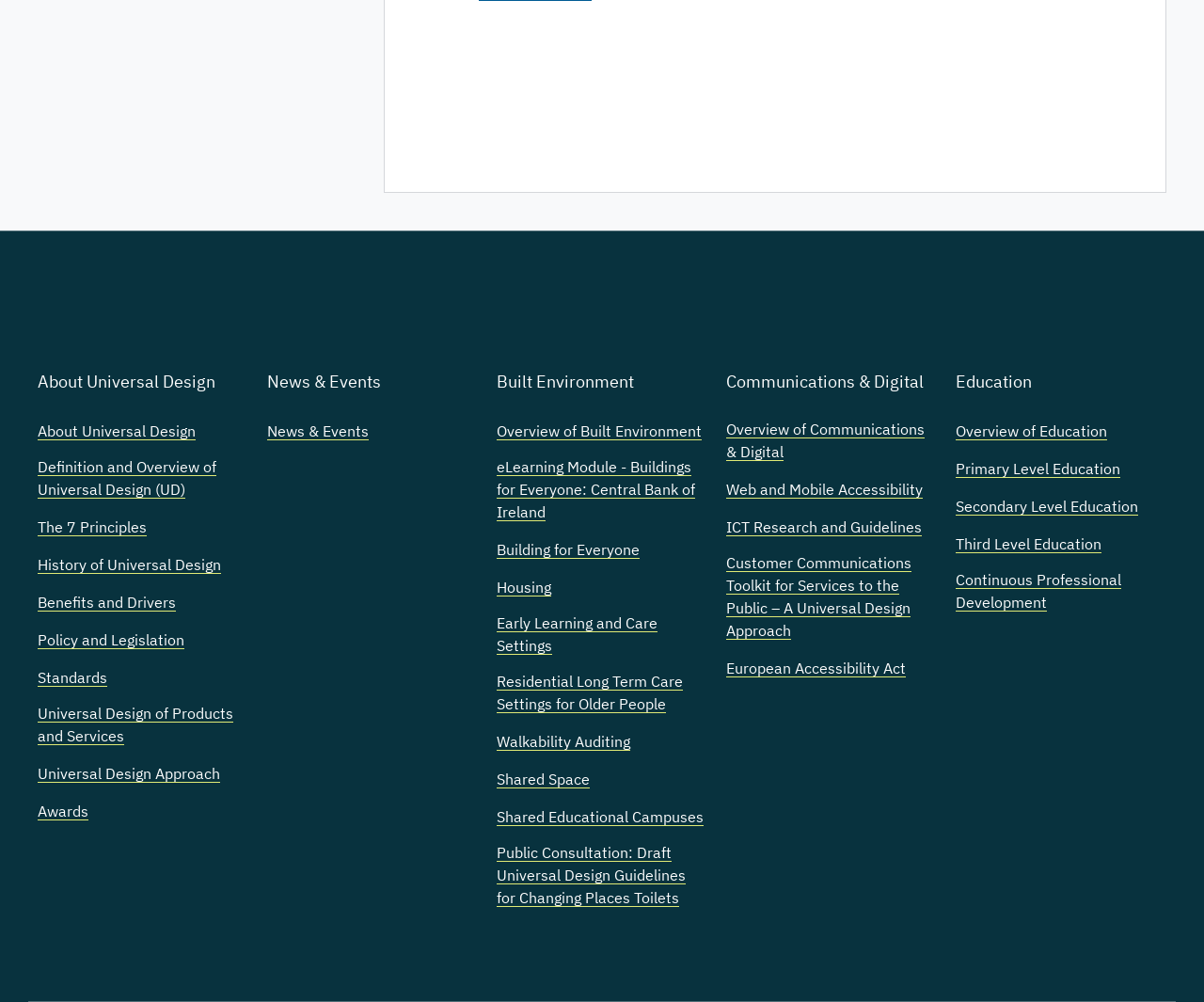Find the bounding box coordinates of the clickable area that will achieve the following instruction: "Learn about Web and Mobile Accessibility".

[0.603, 0.477, 0.766, 0.5]